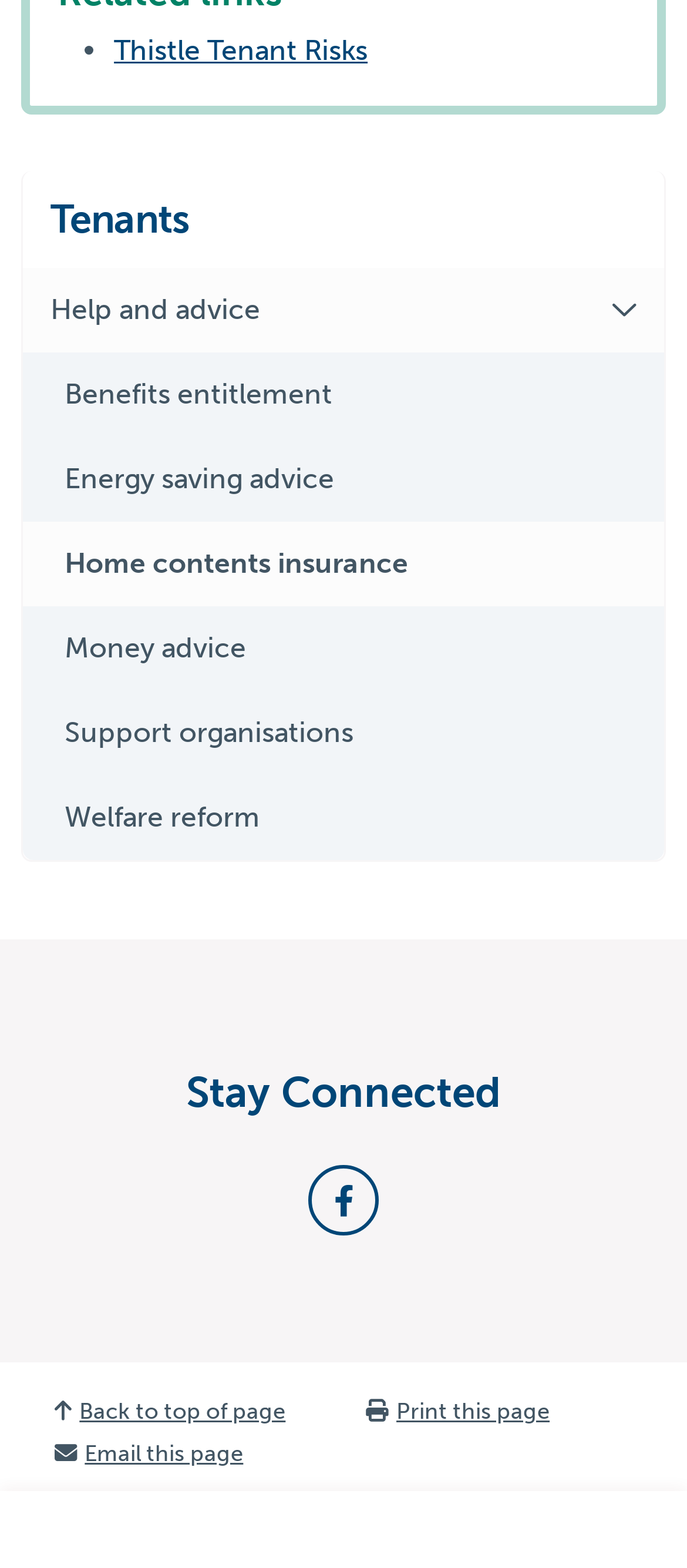Please find the bounding box coordinates of the element that needs to be clicked to perform the following instruction: "Go back to top of page". The bounding box coordinates should be four float numbers between 0 and 1, represented as [left, top, right, bottom].

[0.046, 0.887, 0.5, 0.914]